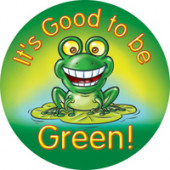Answer the question with a single word or phrase: 
What is the purpose of the badge?

to encourage good behavior